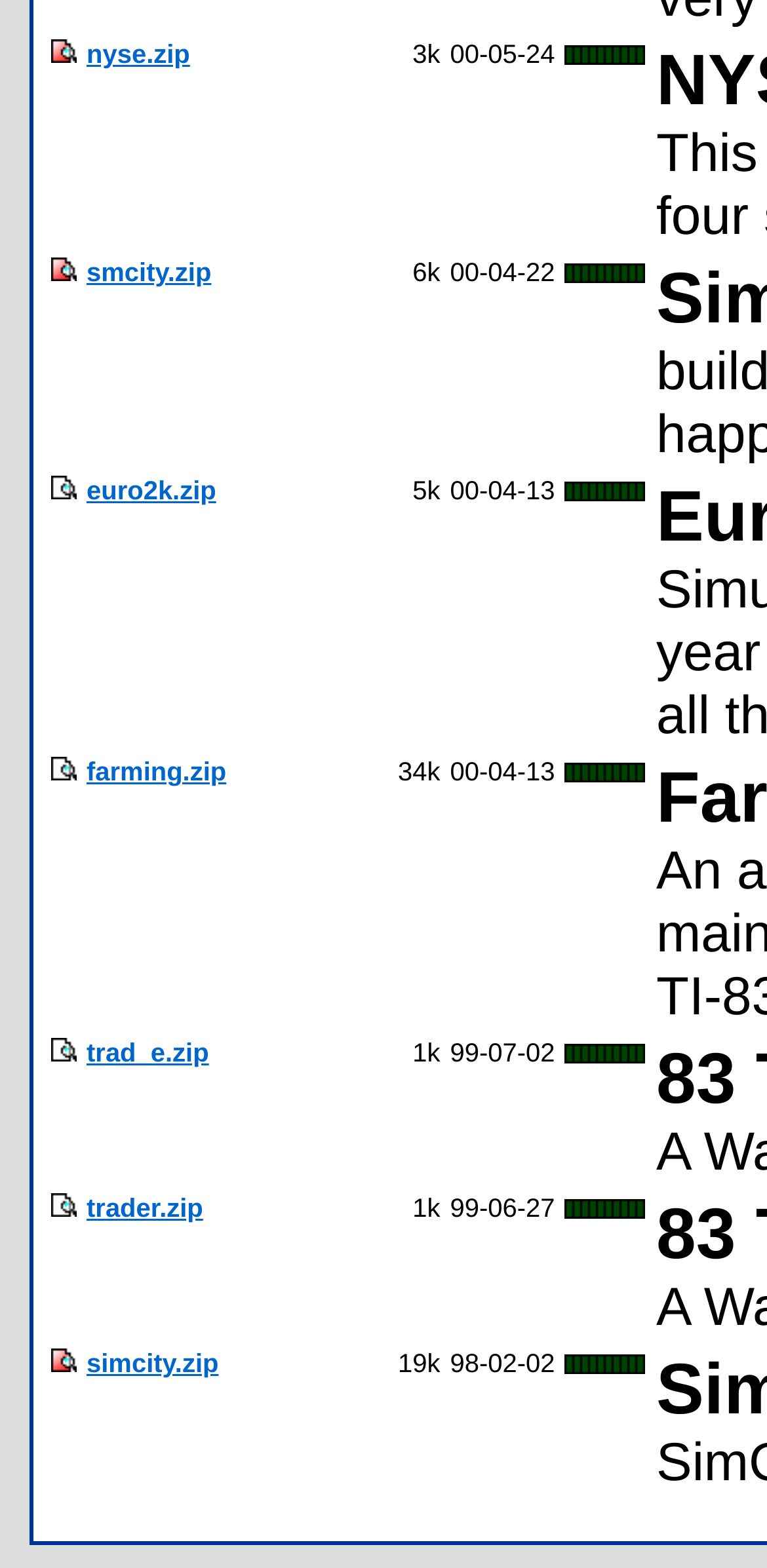Identify the bounding box for the described UI element: "trader.zip".

[0.113, 0.761, 0.265, 0.78]